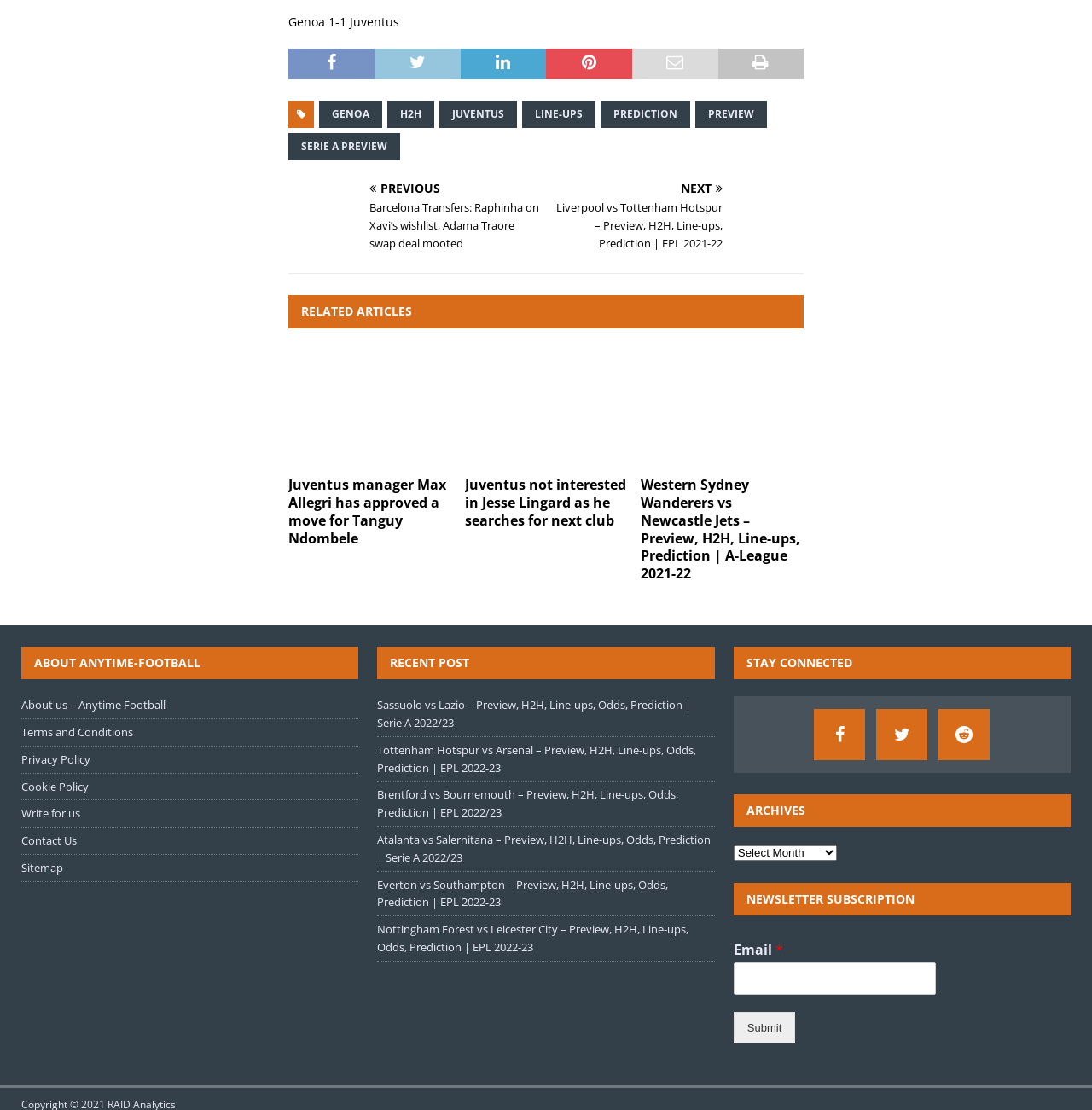Identify the bounding box coordinates for the element that needs to be clicked to fulfill this instruction: "Subscribe to the newsletter by entering your email address". Provide the coordinates in the format of four float numbers between 0 and 1: [left, top, right, bottom].

[0.672, 0.867, 0.857, 0.896]